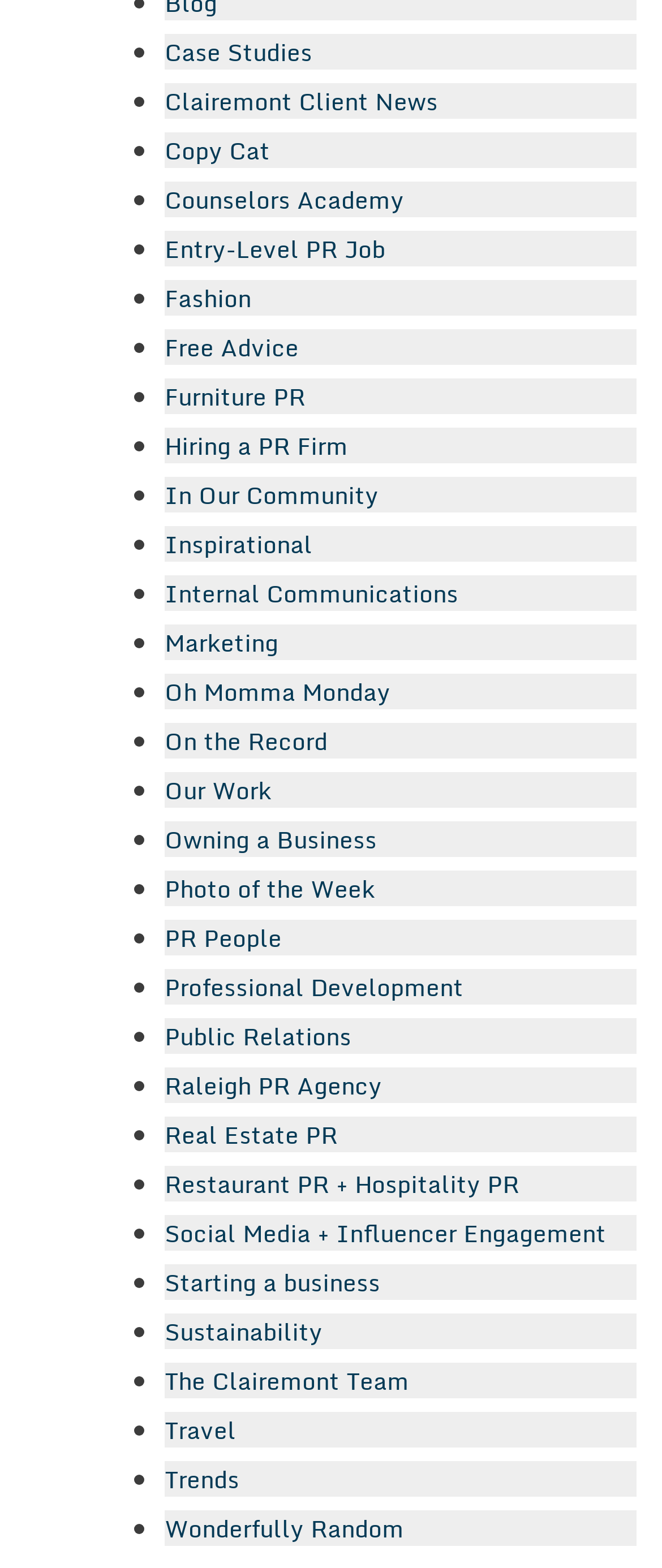Determine the bounding box coordinates of the clickable element to achieve the following action: 'Read about Clairemont Client News'. Provide the coordinates as four float values between 0 and 1, formatted as [left, top, right, bottom].

[0.249, 0.052, 0.662, 0.077]